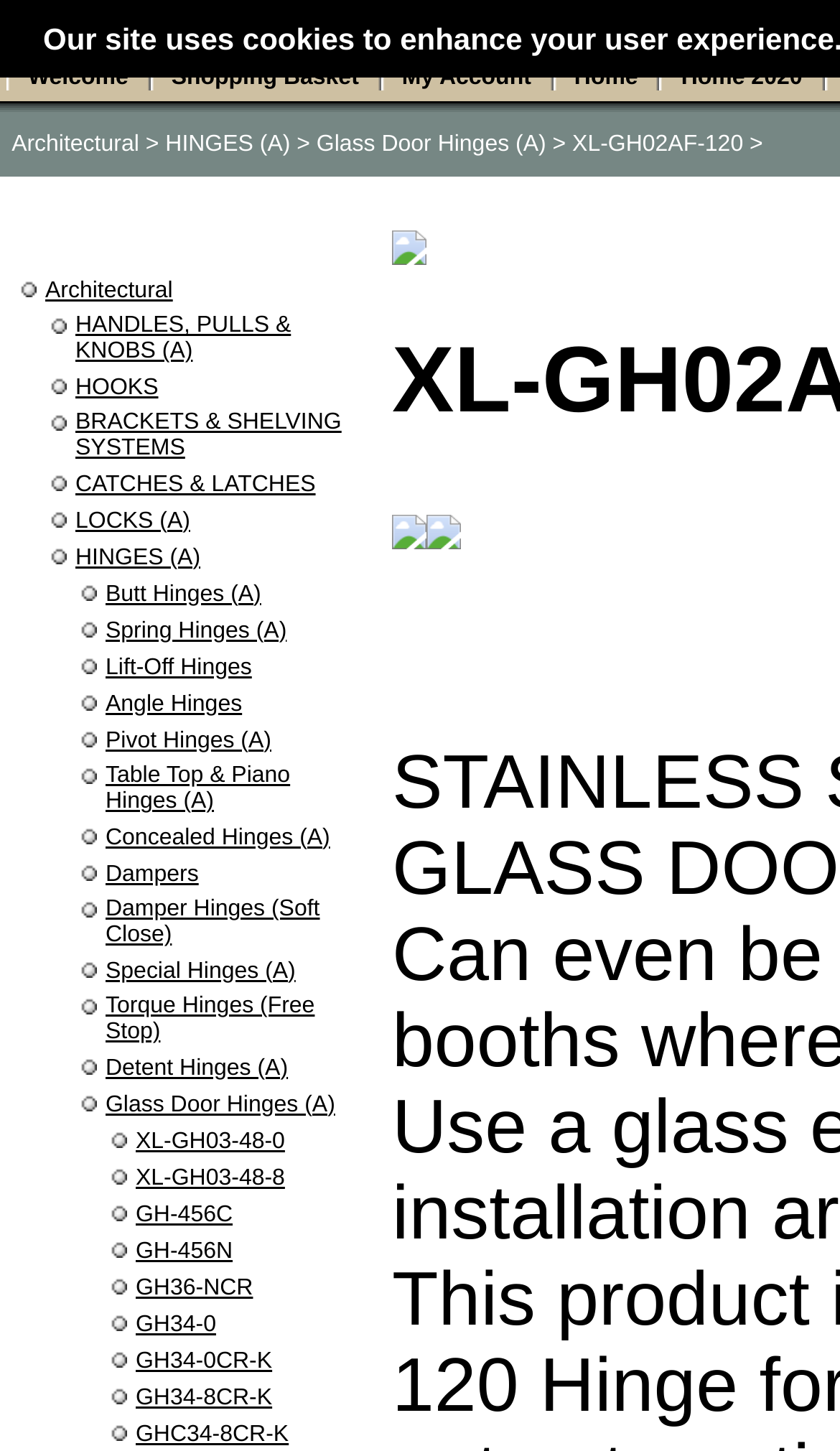Provide a single word or phrase to answer the given question: 
What is the name of the product on this page?

XL-GH02AF-120